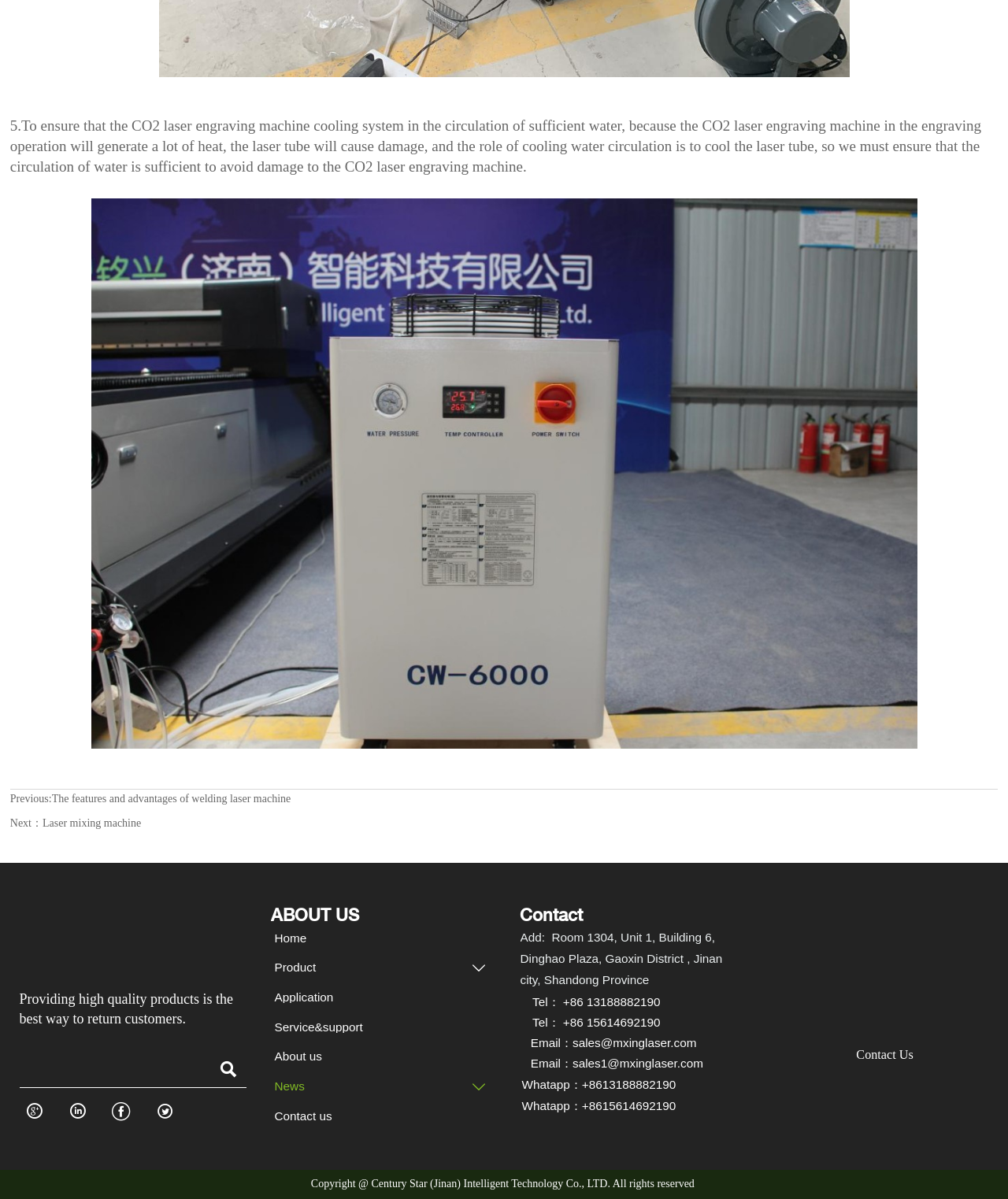Find the bounding box coordinates corresponding to the UI element with the description: "Contact us". The coordinates should be formatted as [left, top, right, bottom], with values as floats between 0 and 1.

[0.264, 0.921, 0.49, 0.94]